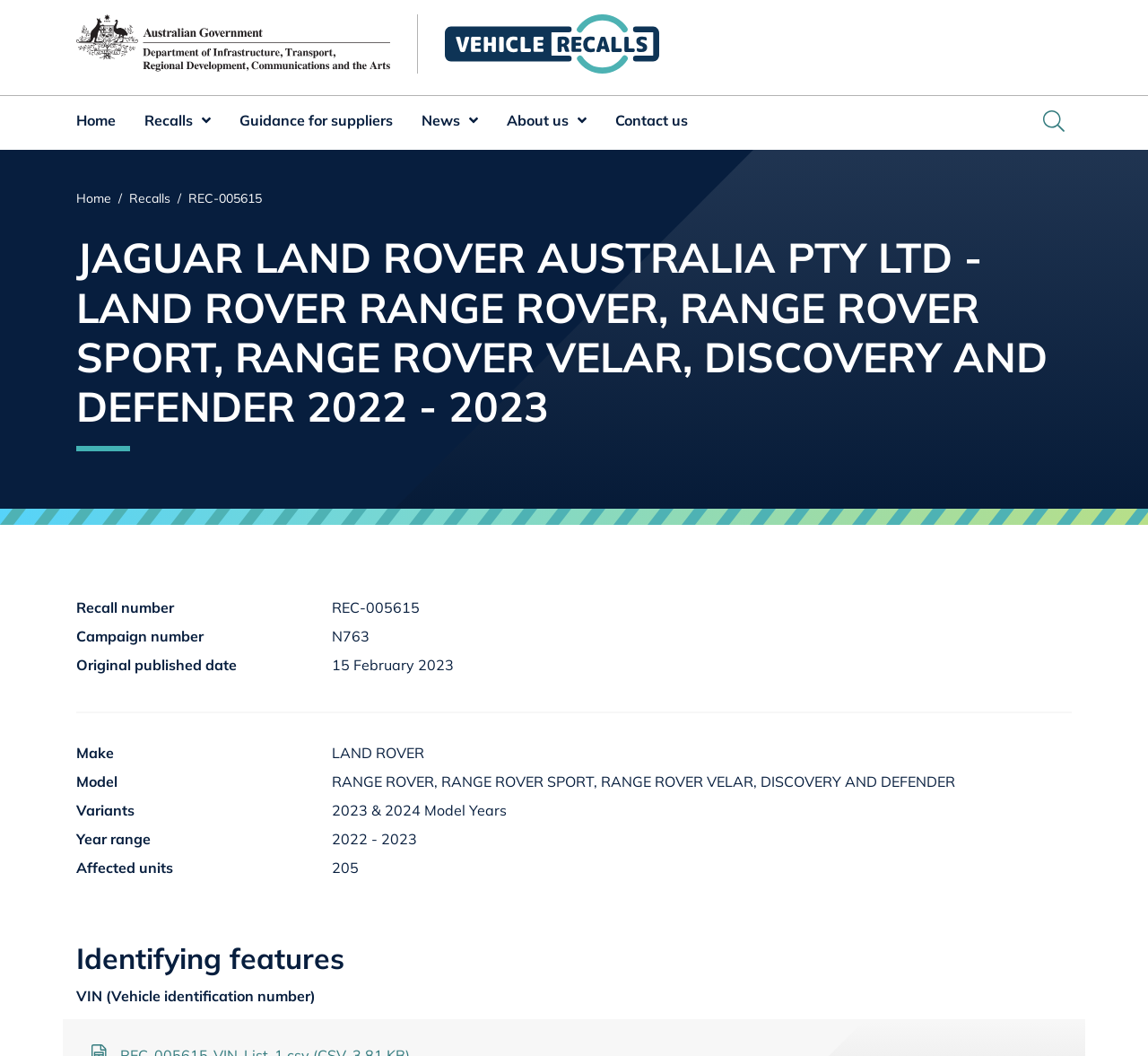Determine the bounding box coordinates of the clickable area required to perform the following instruction: "Click the 'About us' link". The coordinates should be represented as four float numbers between 0 and 1: [left, top, right, bottom].

[0.441, 0.091, 0.495, 0.142]